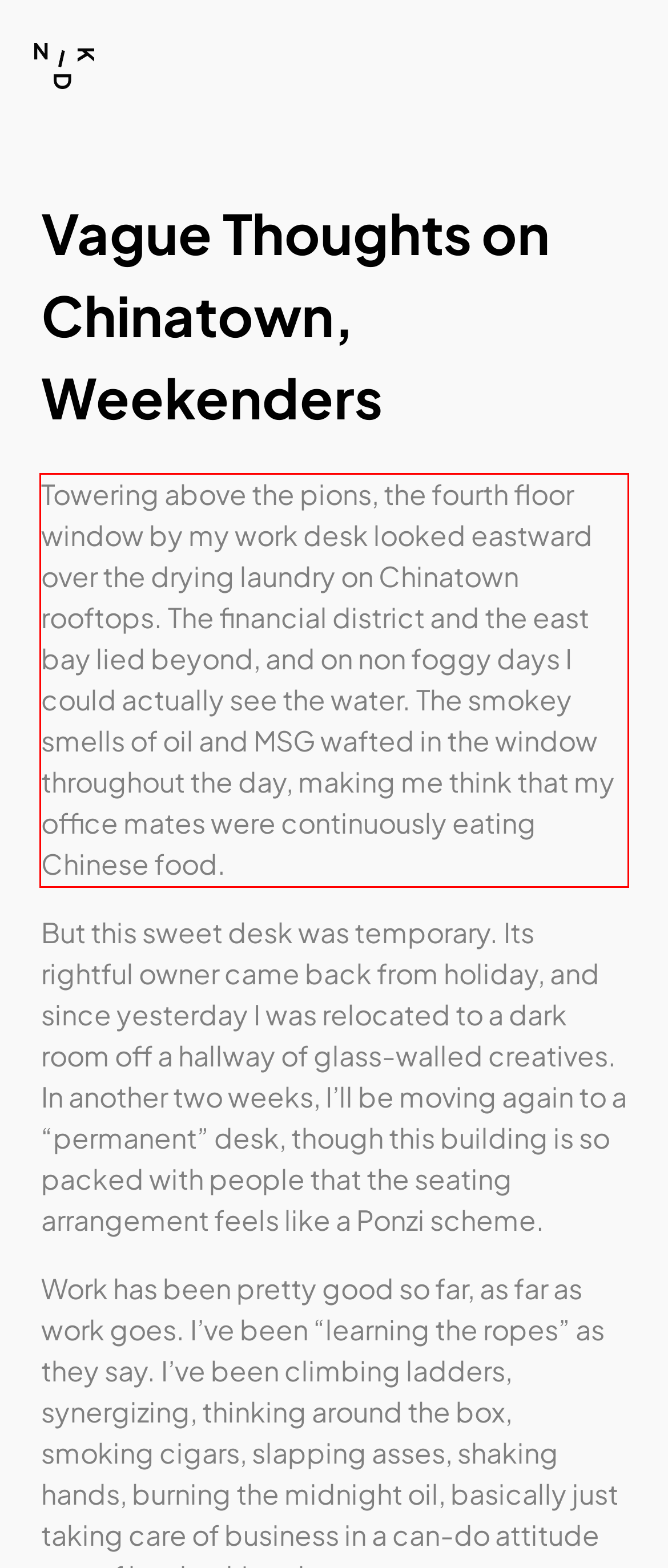With the provided screenshot of a webpage, locate the red bounding box and perform OCR to extract the text content inside it.

Towering above the pions, the fourth floor window by my work desk looked eastward over the drying laundry on Chinatown rooftops. The financial district and the east bay lied beyond, and on non foggy days I could actually see the water. The smokey smells of oil and MSG wafted in the window throughout the day, making me think that my office mates were continuously eating Chinese food.